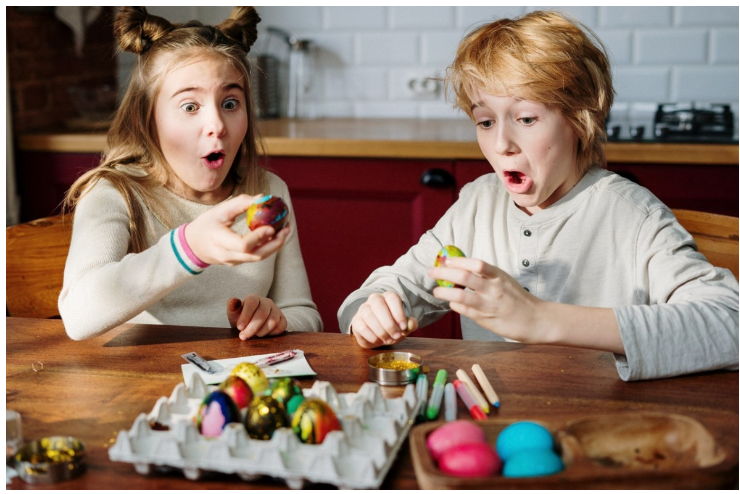What is the purpose of the cardboard egg tray?
From the details in the image, answer the question comprehensively.

The cardboard egg tray is present on the table amidst the art supplies, and it is being used to display a variety of beautifully decorated eggs, which suggests that it is serving as a showcase for the children's creative work.